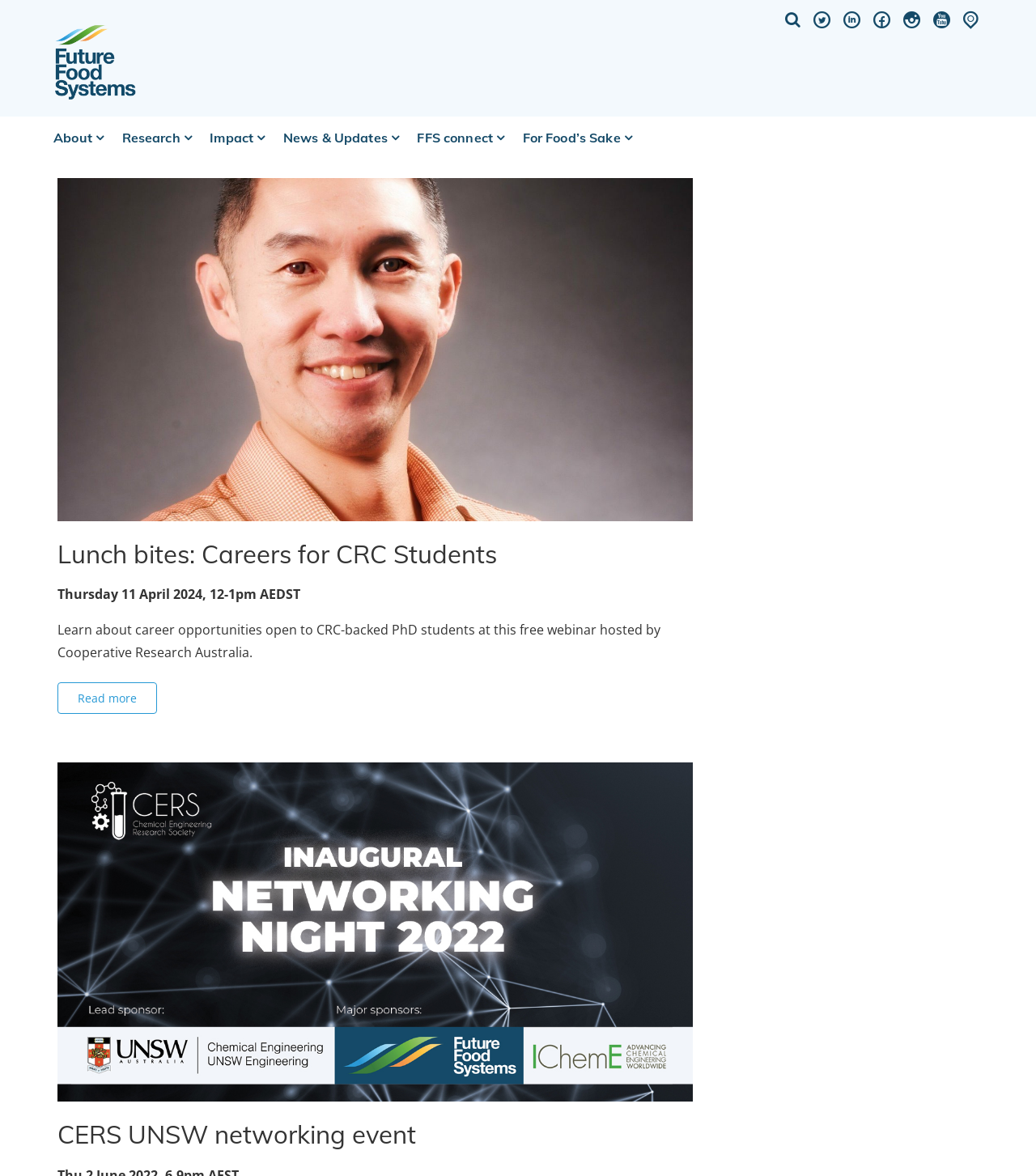Determine the bounding box coordinates of the clickable region to execute the instruction: "Go to Future Food Systems homepage". The coordinates should be four float numbers between 0 and 1, denoted as [left, top, right, bottom].

[0.055, 0.043, 0.138, 0.091]